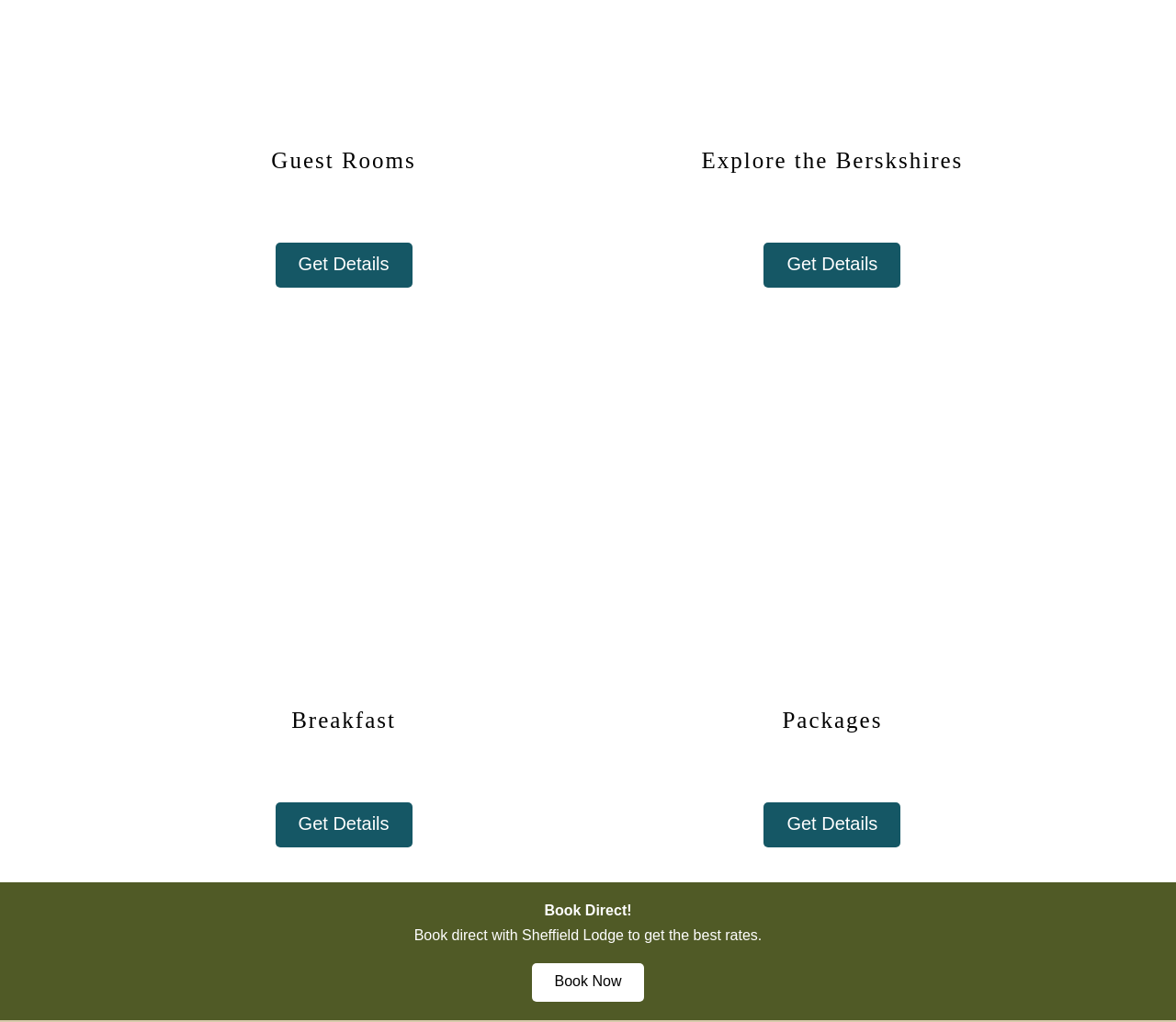Please identify the bounding box coordinates of the clickable area that will allow you to execute the instruction: "Get details about guest rooms".

[0.234, 0.238, 0.35, 0.282]